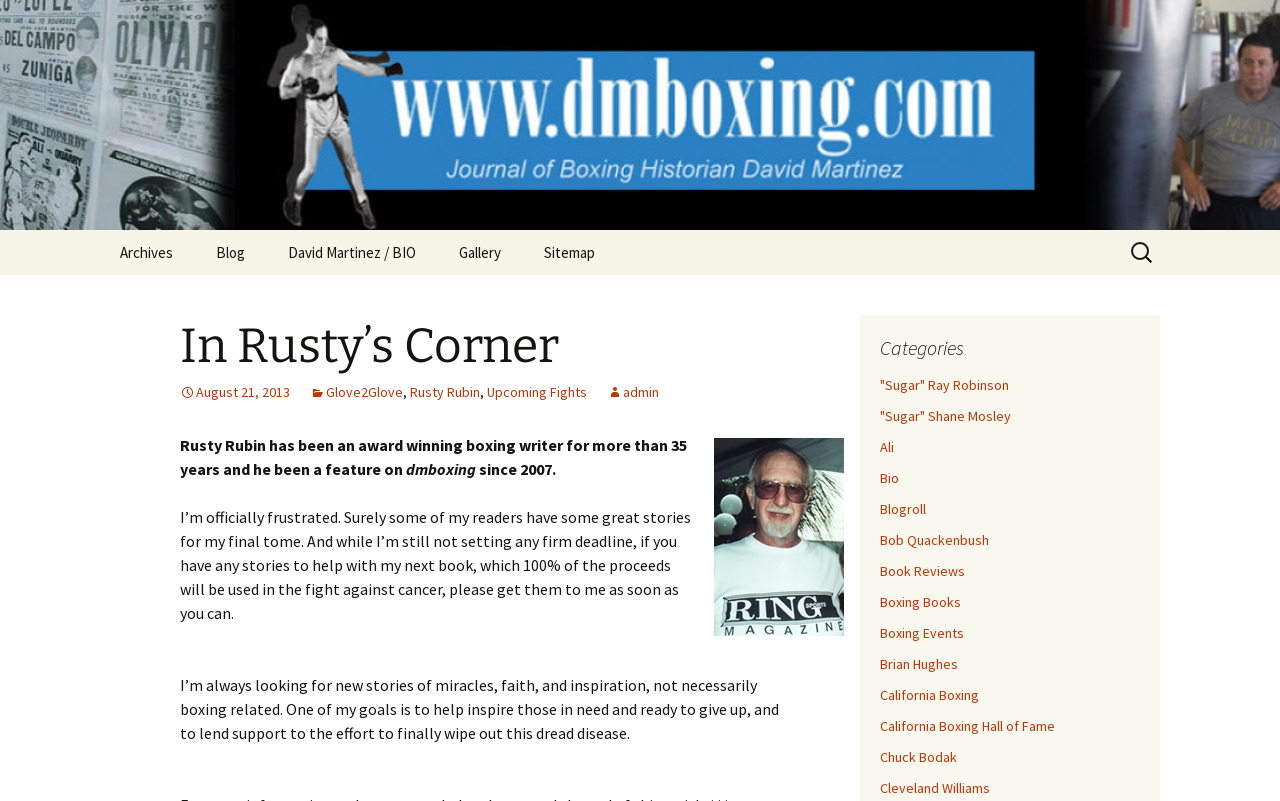What is the name of the boxing historian?
Please answer the question with a detailed response using the information from the screenshot.

The answer can be found by looking at the text 'Rusty Rubin has been an award winning boxing writer for more than 35 years...' which suggests that Rusty Rubin is the boxing historian.